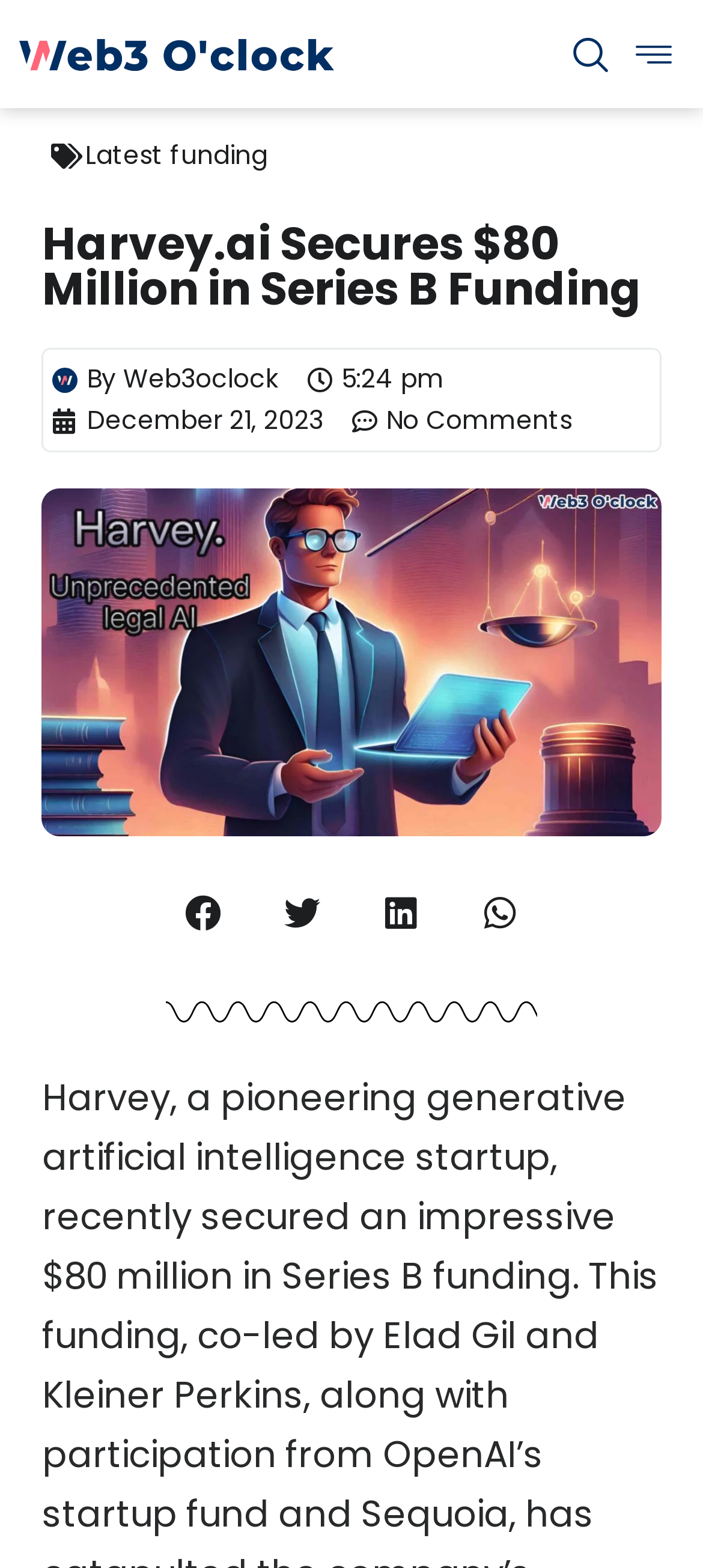Locate the bounding box coordinates of the element that should be clicked to fulfill the instruction: "Click on the 'Latest funding' link".

[0.122, 0.087, 0.381, 0.11]